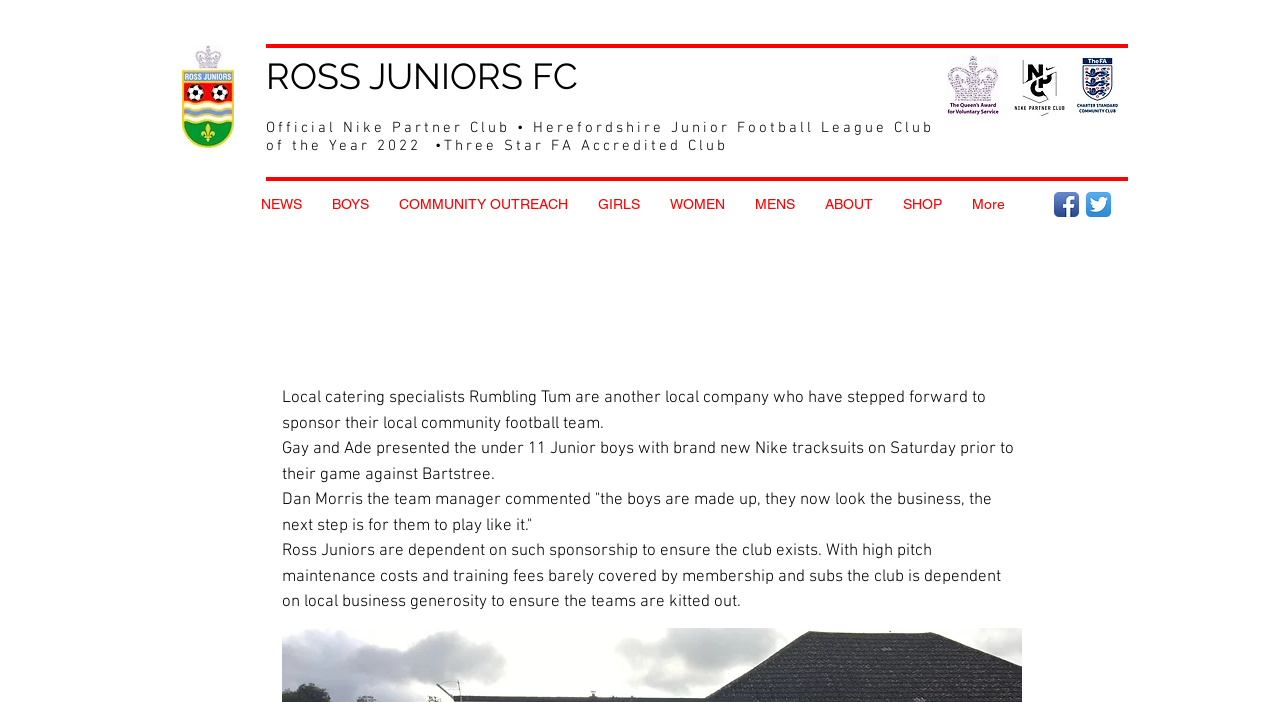Create a detailed description of the webpage's content and layout.

The webpage appears to be about Ross Juniors FC, a local community football team. At the top left corner, there is a small logo image, accompanied by a link. Next to it, there is a heading that reads "ROSS JUNIORS FC". On the top right corner, there is another image, which is a Nike partner club logo, along with a link.

Below the heading, there is a section that displays the team's achievements, including being an official Nike partner club, a three-star FA accredited club, and the Herefordshire Junior Football League Club of the Year 2022.

The main navigation menu is located below, with links to different sections of the website, including "NEWS", "BOYS", "COMMUNITY OUTREACH", "GIRLS", "WOMEN", "MENS", "ABOUT", and "SHOP". There is also a "More" option at the end of the menu.

On the top right side, there is a social bar with links to Facebook and Twitter, each represented by their respective app icons.

The main content of the webpage is an article about new sponsors for the under 11 Junior boys team. The article is divided into four paragraphs, which describe the sponsorship from Rumbling Tum, a local catering specialist, and the team's reaction to receiving new Nike tracksuits. The article also mentions the importance of sponsorship for the club's existence.